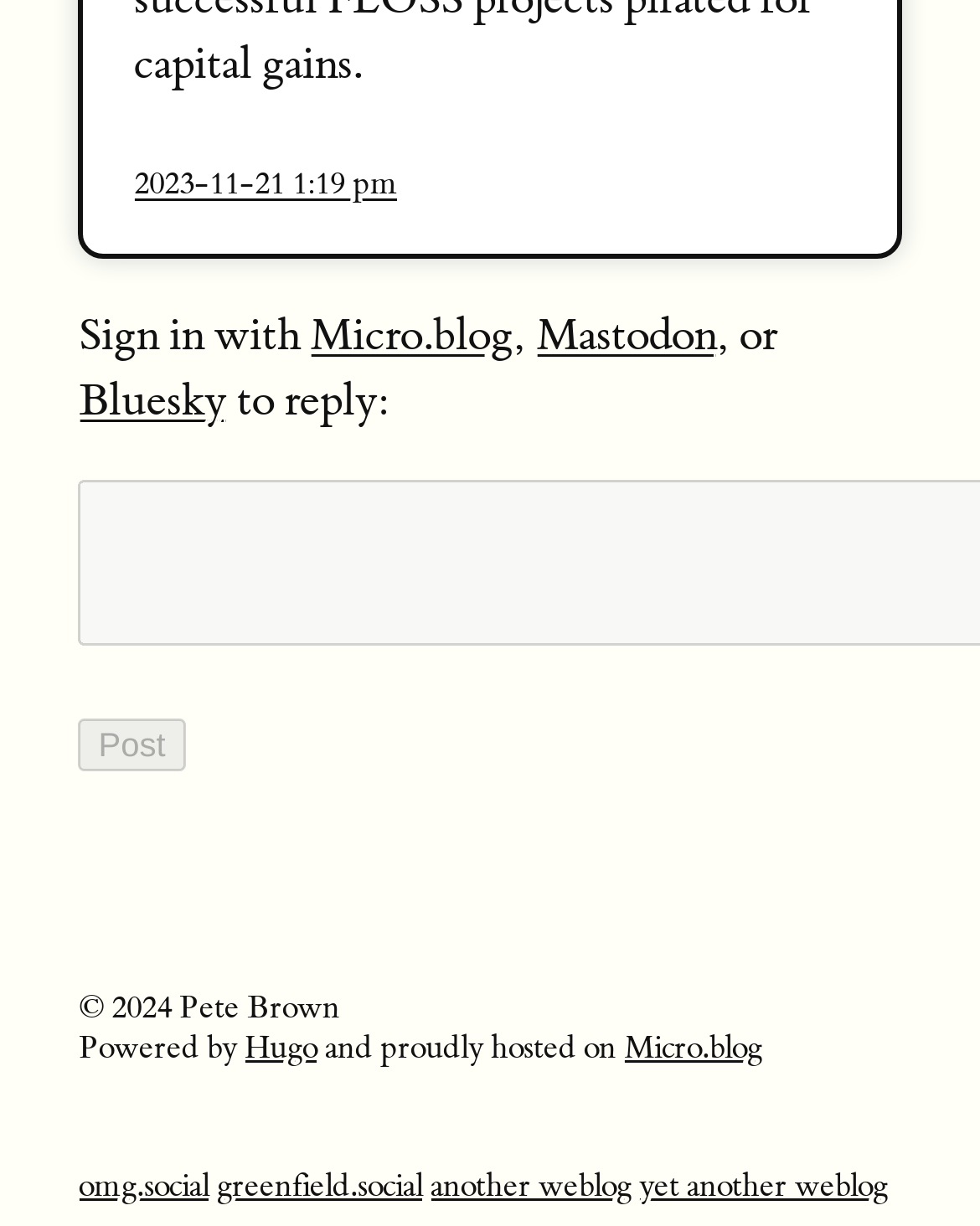Use a single word or phrase to answer the question:
What is the state of the 'Post' button?

Disabled